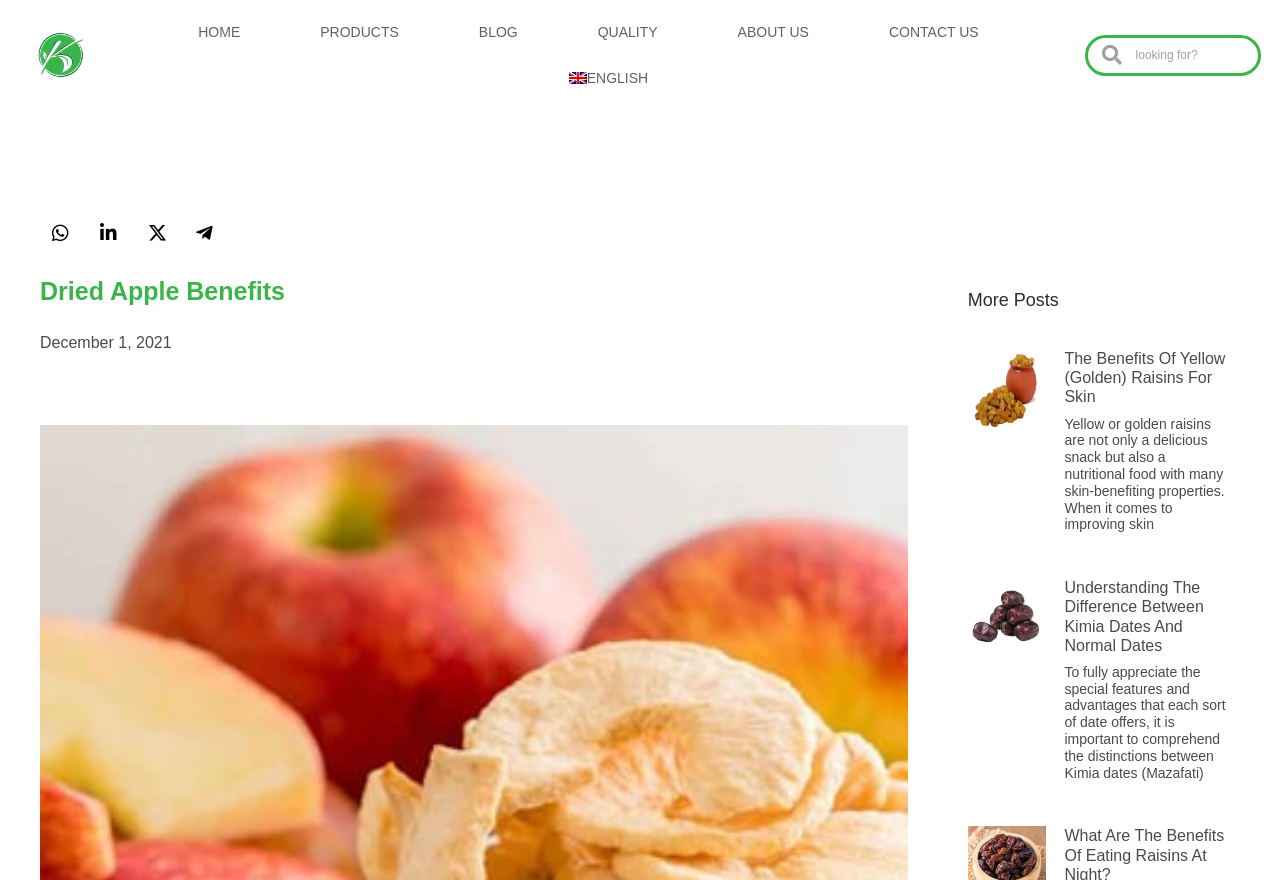Look at the image and write a detailed answer to the question: 
How many links are in the top navigation bar?

I counted the links in the top navigation bar by looking at the elements with type 'link' and bounding box coordinates indicating they are in the top section of the page. I found 7 links: 'HOME', 'PRODUCTS', 'BLOG', 'QUALITY', 'ABOUT US', 'CONTACT US', and 'ENGLISH'.